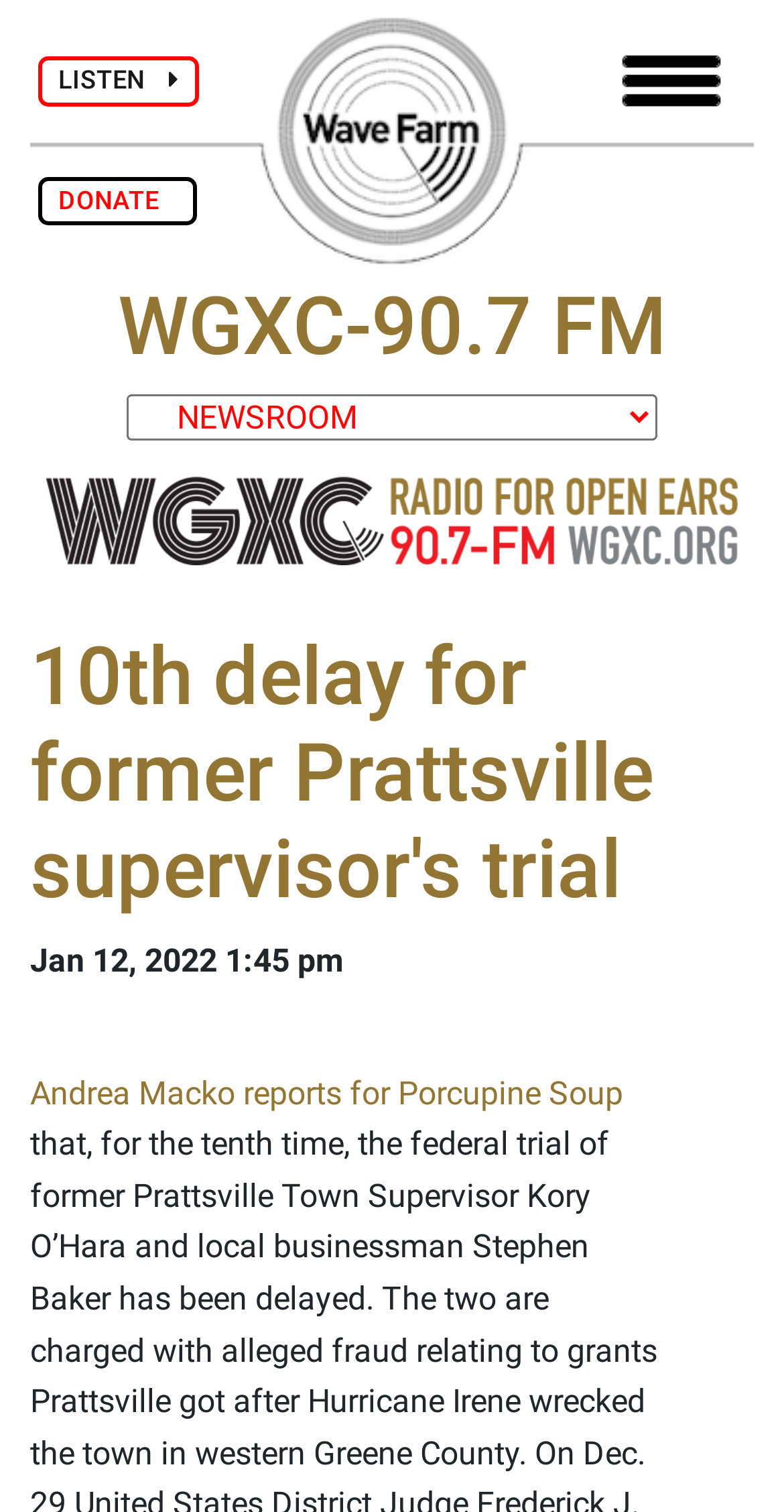Provide a brief response to the question using a single word or phrase: 
What is the date of the news article?

Jan 12, 2022